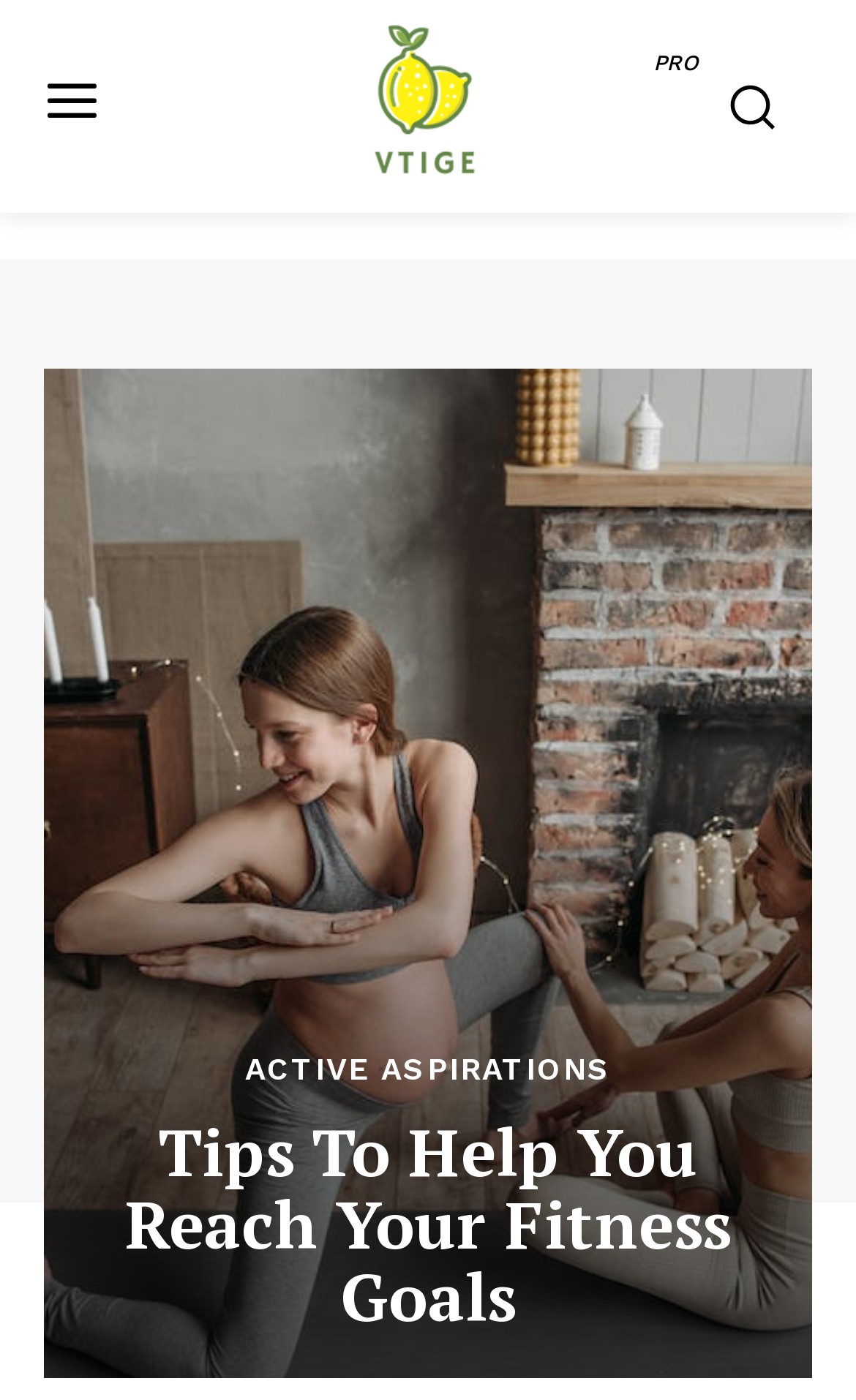What is the logo of the magazine?
Using the image, elaborate on the answer with as much detail as possible.

I found the answer by looking at the image element with the text 'Logo PRO' which is located at the top of the webpage. This suggests that the logo of the magazine is an image with the text 'Logo PRO'.